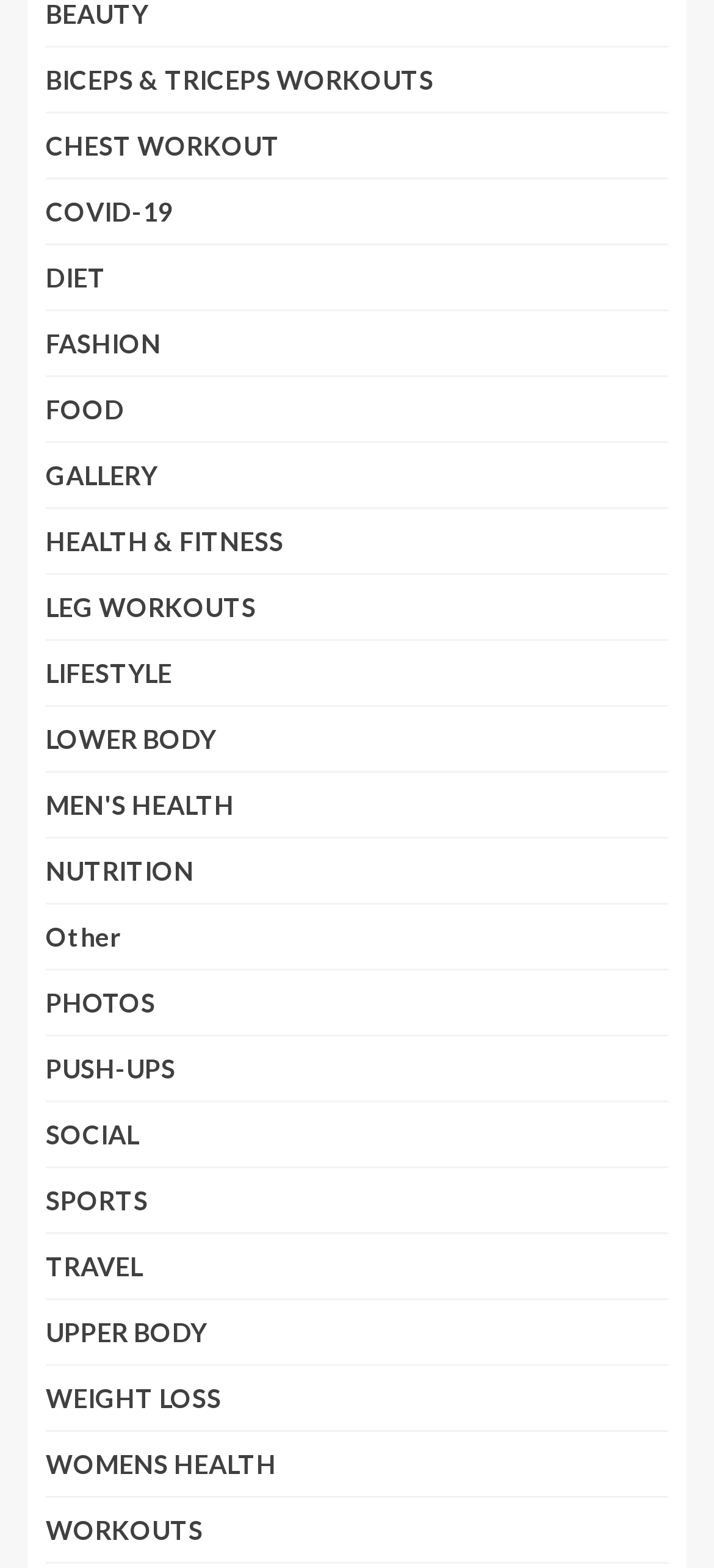Identify the bounding box coordinates for the element you need to click to achieve the following task: "Read about WEIGHT LOSS". Provide the bounding box coordinates as four float numbers between 0 and 1, in the form [left, top, right, bottom].

[0.064, 0.881, 0.31, 0.901]